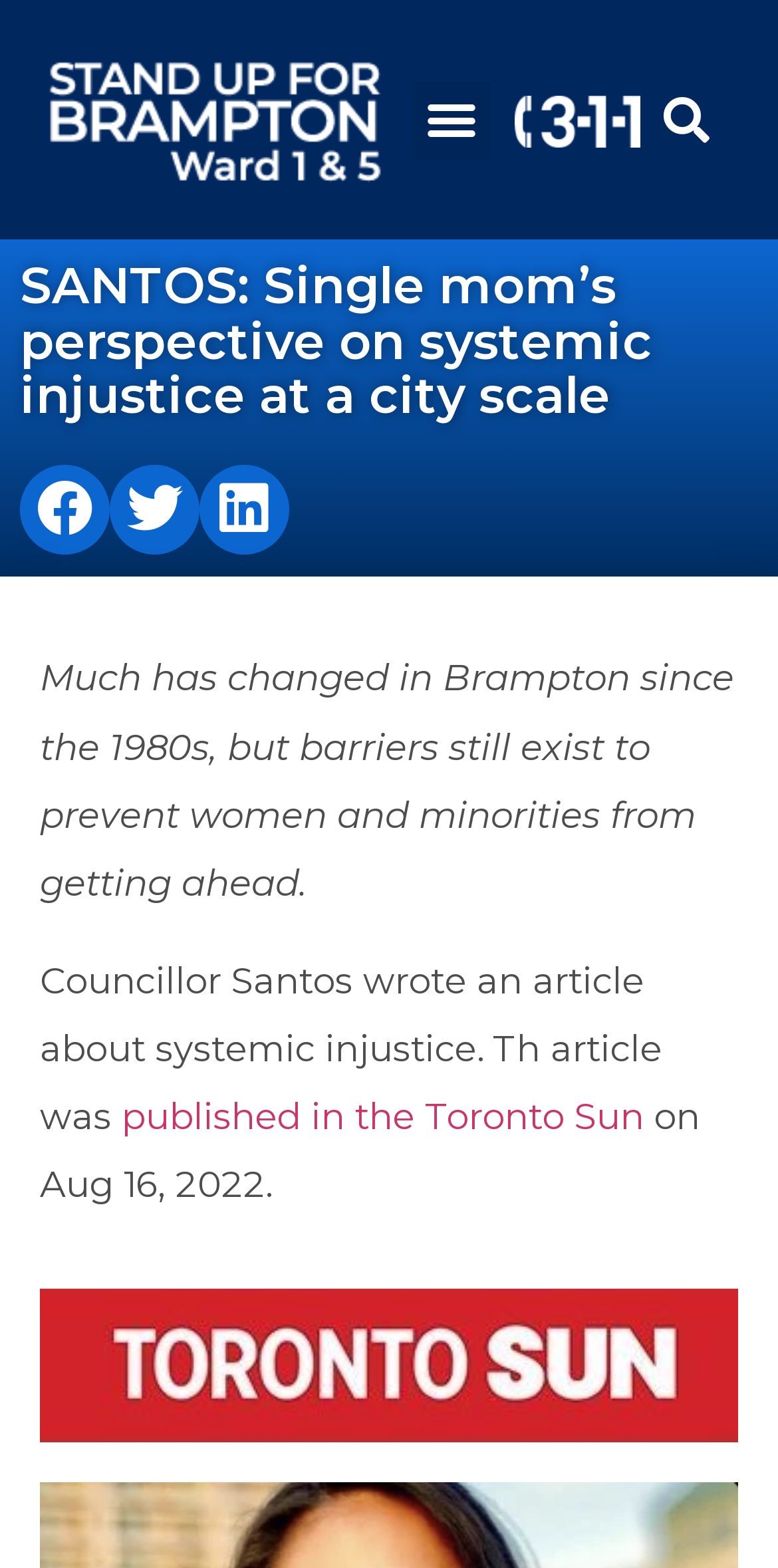Deliver a detailed narrative of the webpage's visual and textual elements.

The webpage appears to be an article or blog post about systemic injustice in Brampton, with a focus on the perspective of a single mom. At the top of the page, there is a navigation menu with a "Menu Toggle" button on the right side, accompanied by two links on either side. Below this, there is a search bar with a "Search" button.

The main content of the page is headed by a title, "SANTOS: Single mom's perspective on systemic injustice at a city scale", which spans almost the entire width of the page. Below this, there are three social media sharing buttons, aligned horizontally, allowing users to share the article on Facebook, Twitter, and LinkedIn.

The main article text begins with a paragraph summarizing the changes in Brampton since the 1980s and the ongoing barriers faced by women and minorities. This is followed by a brief introduction to an article written by Councillor Santos about systemic injustice, which was published in the Toronto Sun on August 16, 2022. The article title is not explicitly mentioned, but there is a link to the publication, accompanied by the Toronto Sun logo, which is displayed as an image at the bottom of the page.

Throughout the page, the layout is clean and organized, with clear headings and concise text. The use of social media sharing buttons and a search bar suggests that the webpage is part of a larger online platform or news website.